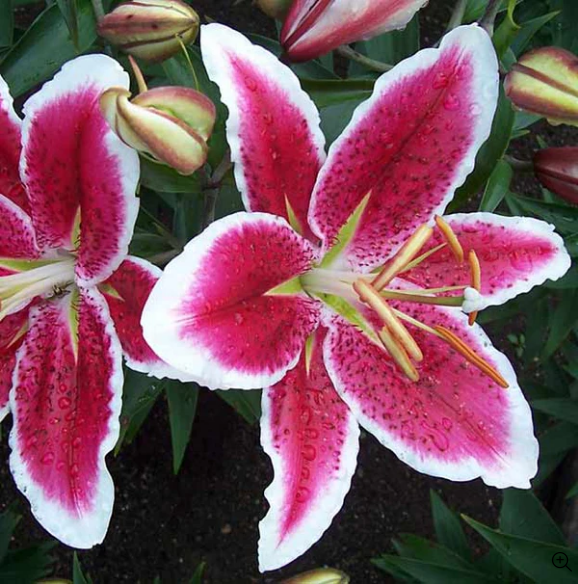Give a thorough caption of the image, focusing on all visible elements.

This image showcases the stunning 'Starfighter Oriental Lily,' characterized by its vibrant dark raspberry red petals that are elegantly edged in white. The flowers are richly dotted with deeper burgundy speckles, adding to their allure. In addition to their breathtaking appearance, these lilies emit a seductive and rich fragrance, making them a popular choice for gardens. Surrounding the prominent blooms, delicate buds hint at future flowering, enhancing the lush appeal of this plant. With the ability to grow up to 4 feet in height, these lilies are best positioned in sunny or partially shaded areas, ensuring a spectacular display in any garden setting. The 'Starfighter' is not only visually striking but also offers a delightful scent, perfect for bringing color and beauty to outdoor spaces.